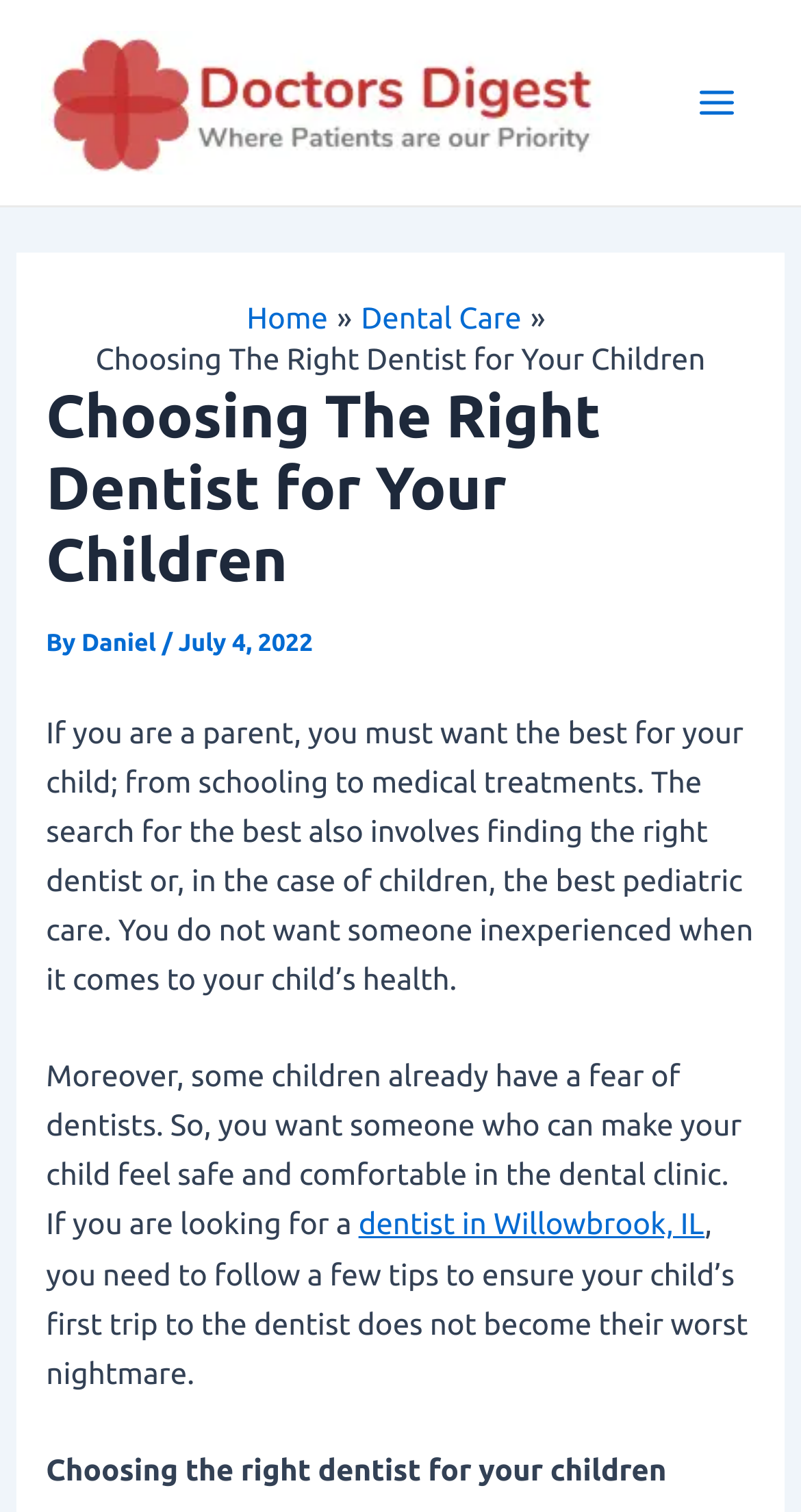What is the purpose of the article?
Refer to the image and give a detailed answer to the question.

The purpose of the article can be inferred from the content, which provides tips and considerations for parents to find the right dentist for their children, ensuring a safe and comfortable experience for the child.